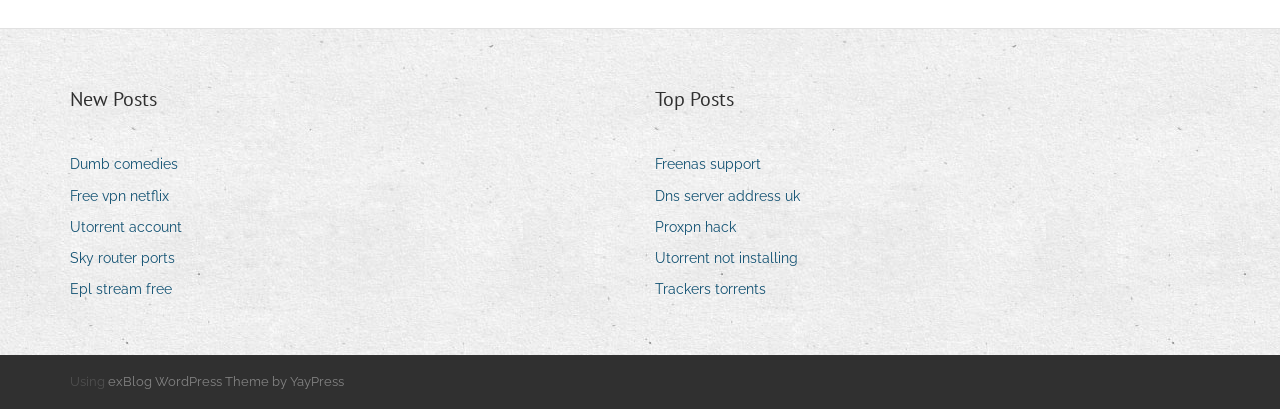Please indicate the bounding box coordinates for the clickable area to complete the following task: "Explore top posts". The coordinates should be specified as four float numbers between 0 and 1, i.e., [left, top, right, bottom].

[0.512, 0.206, 0.573, 0.28]